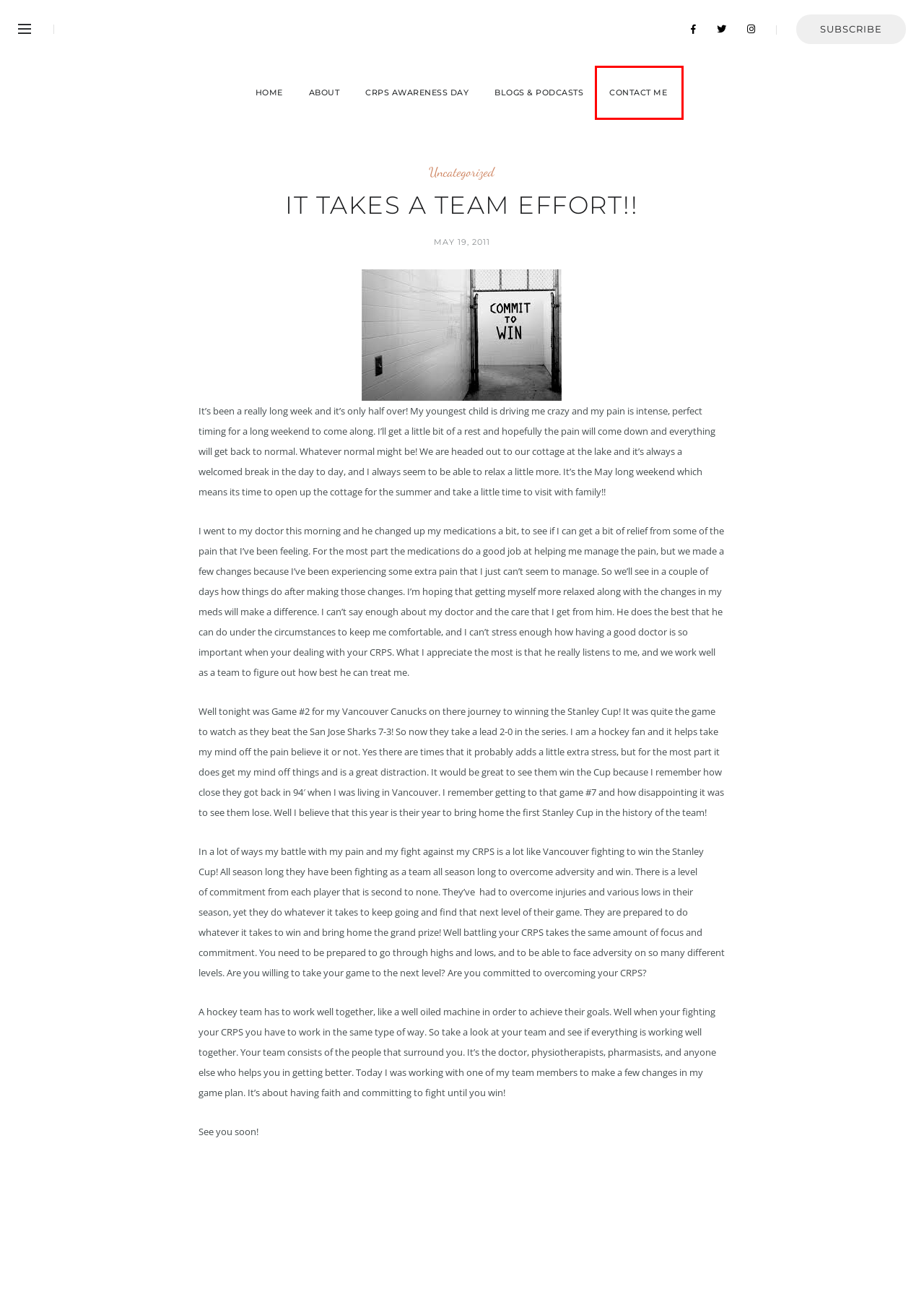Examine the screenshot of a webpage with a red rectangle bounding box. Select the most accurate webpage description that matches the new webpage after clicking the element within the bounding box. Here are the candidates:
A. Log In ‹  — WordPress
B. Having Fun In Spite Of CRPS!!
C. CONTACT ME
D. Comments for
E. Blogs & Podcasts
F. ABOUT
G. CRPS Awareness Day
H. Uncategorized

C